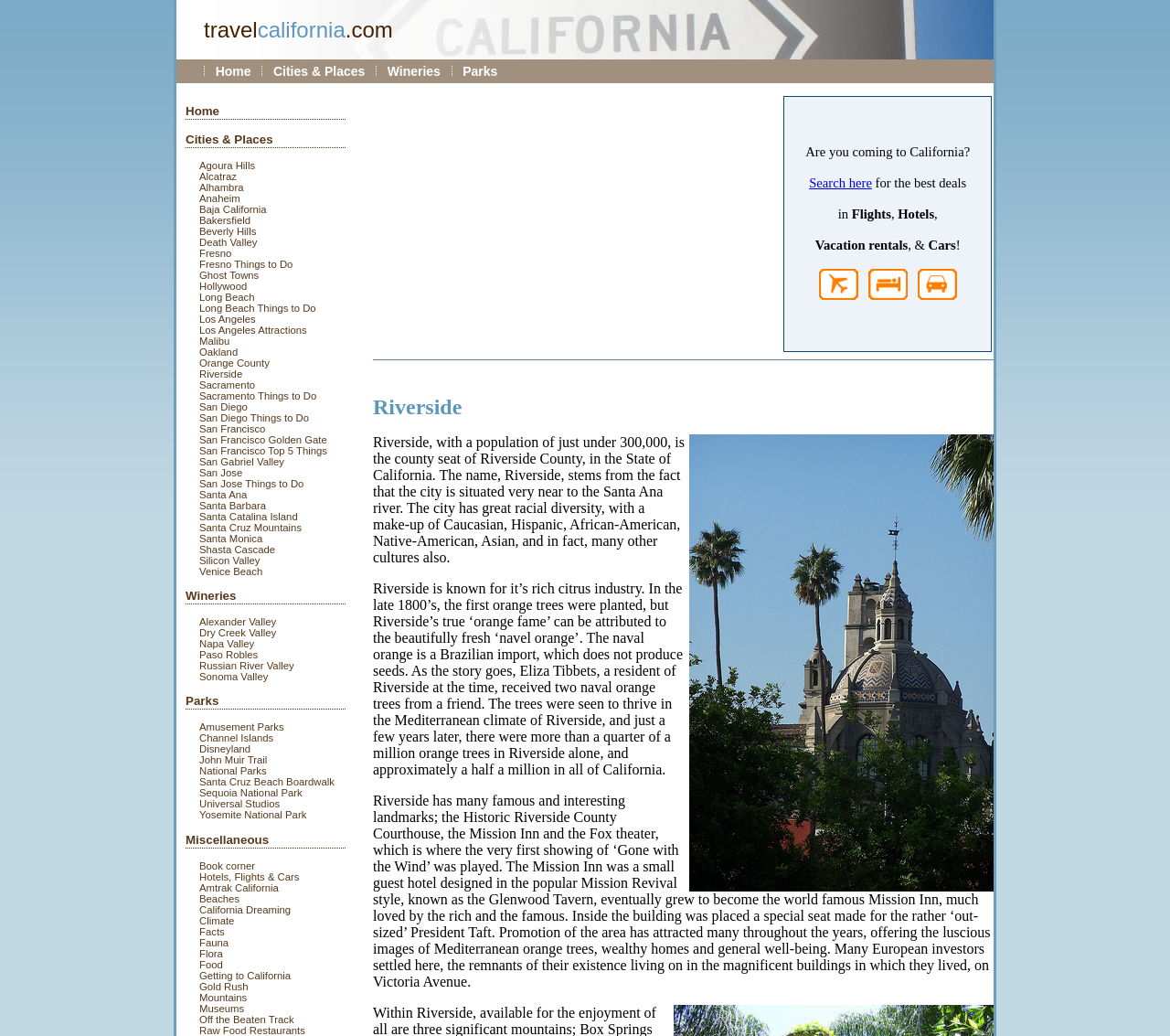Identify the bounding box for the UI element described as: "Gold Rush". Ensure the coordinates are four float numbers between 0 and 1, formatted as [left, top, right, bottom].

[0.159, 0.947, 0.212, 0.957]